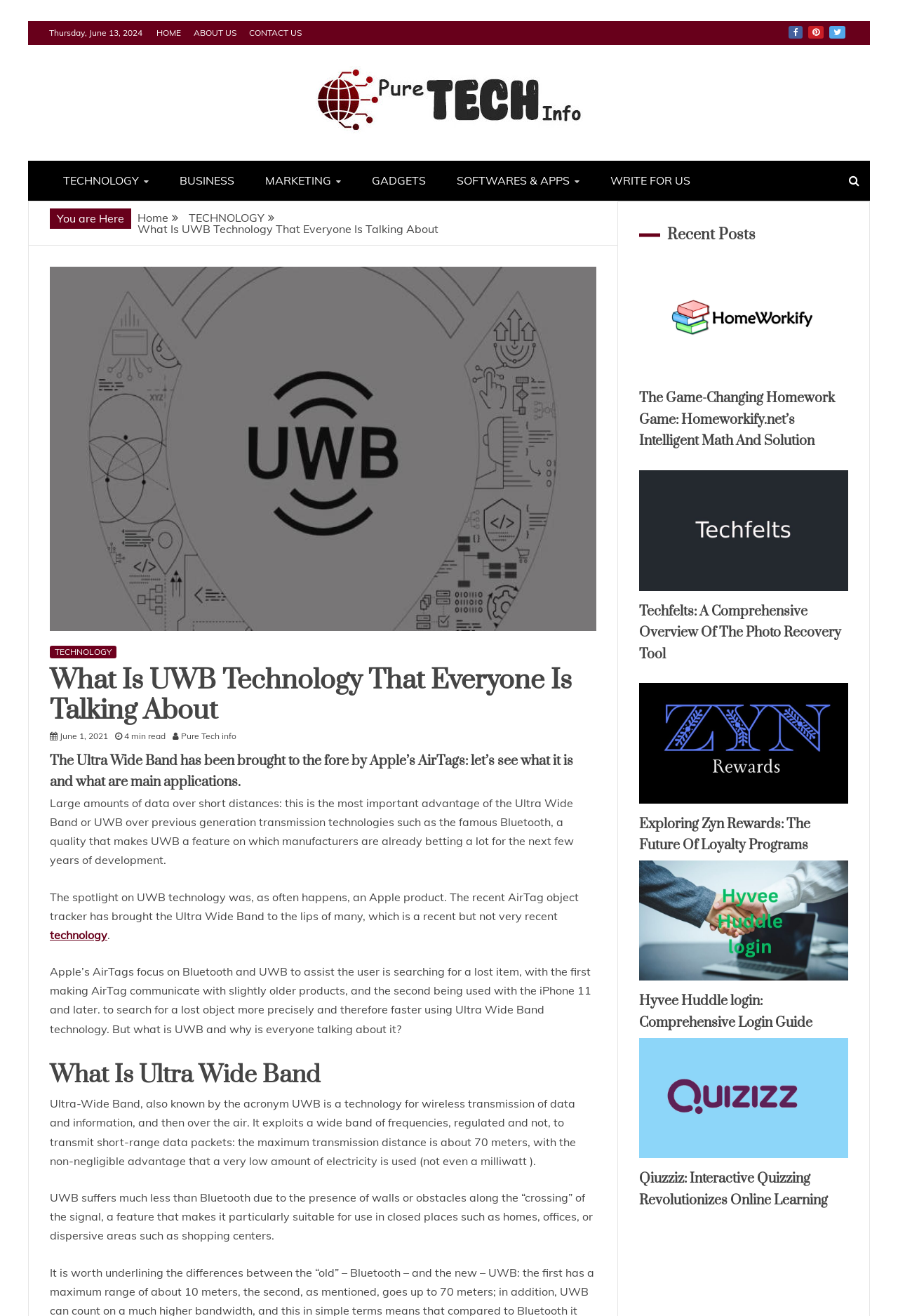What is the main advantage of Ultra Wide Band?
Refer to the image and provide a one-word or short phrase answer.

Large amounts of data over short distances